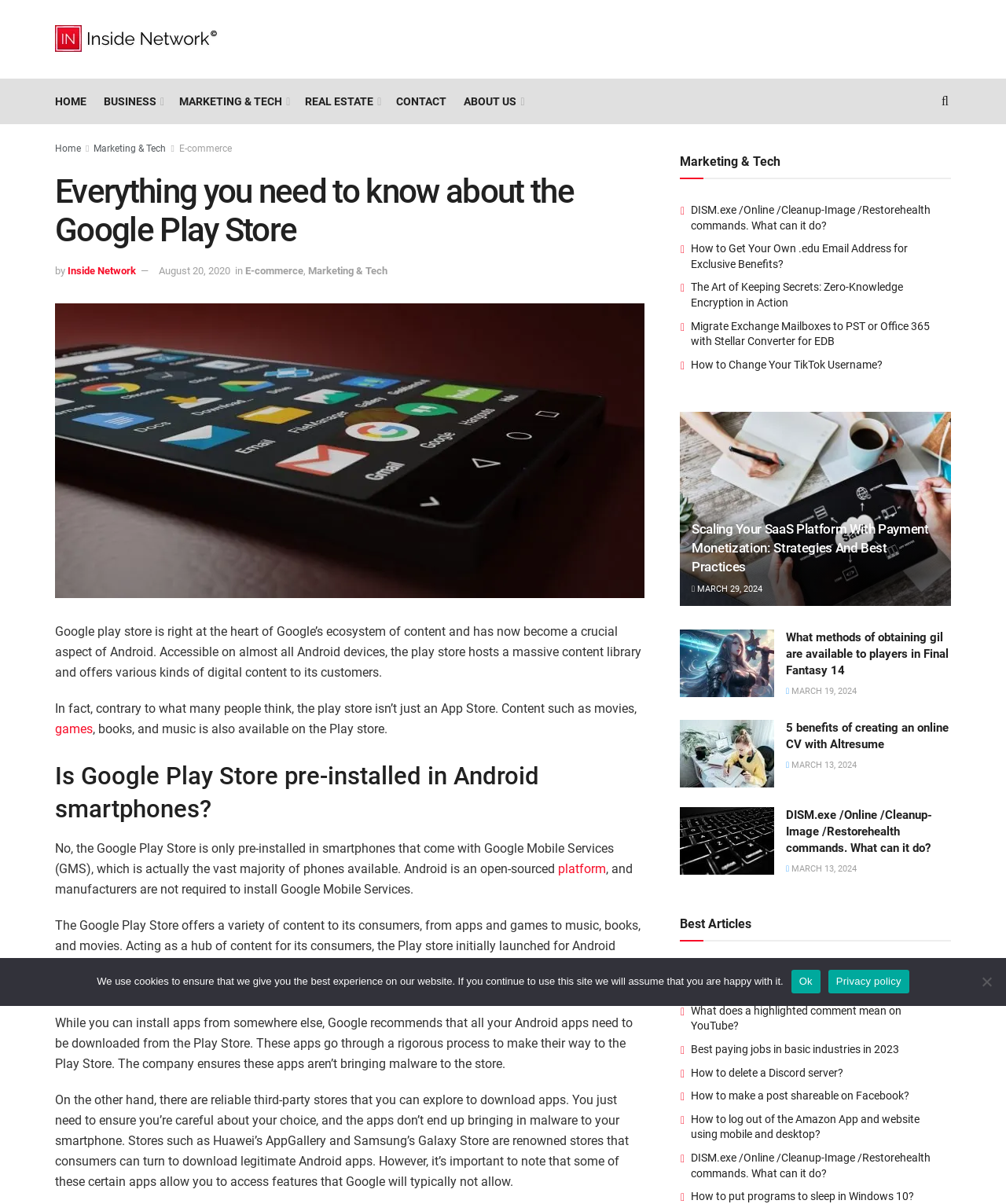Using the details in the image, give a detailed response to the question below:
What is the topic of the main article?

The main article is about Google Play Store, which is evident from the heading 'Everything you need to know about the Google Play Store' and the content that follows, which discusses the features and importance of the Google Play Store.